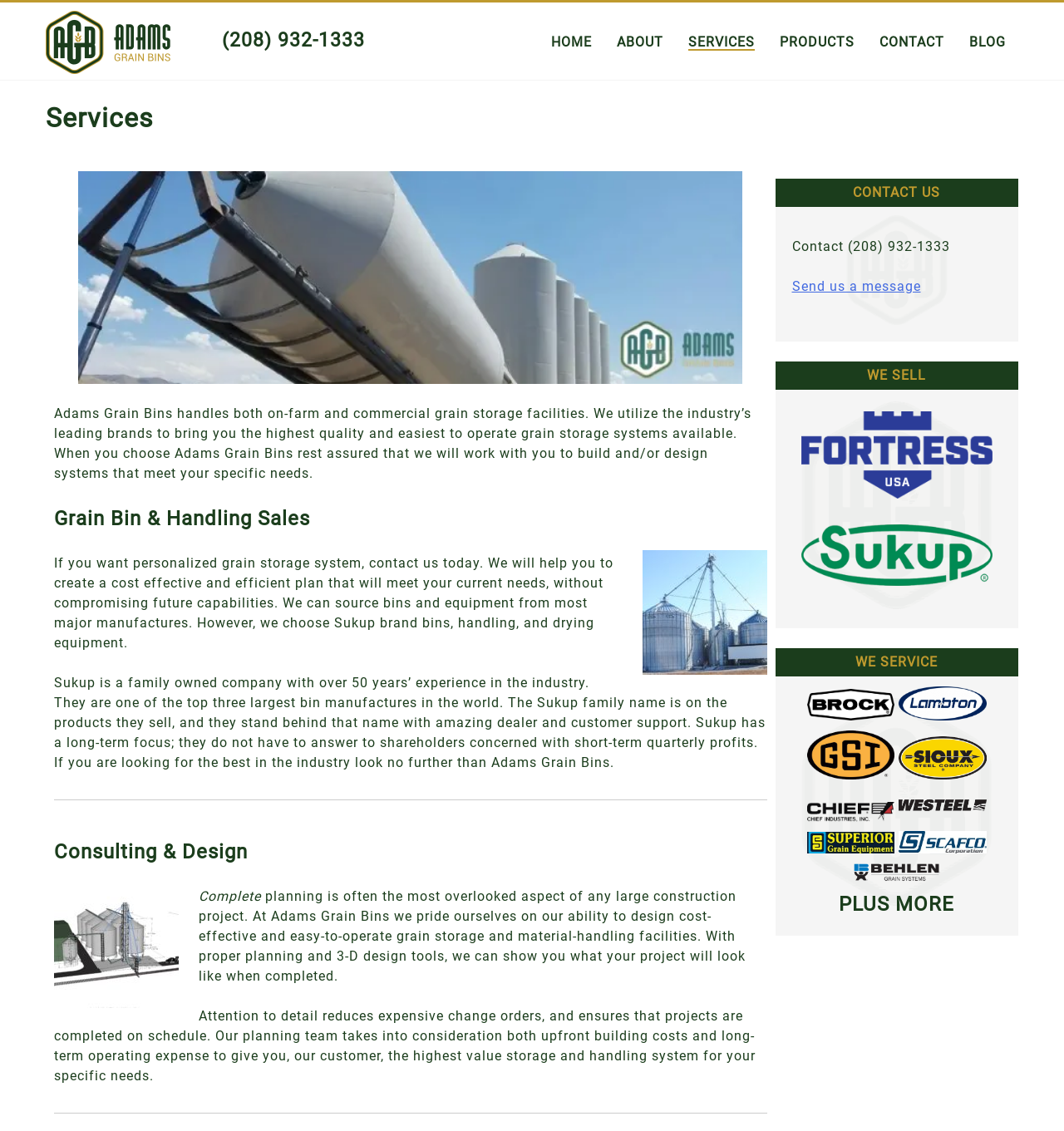Locate the bounding box coordinates of the item that should be clicked to fulfill the instruction: "Call the phone number".

[0.209, 0.026, 0.343, 0.046]